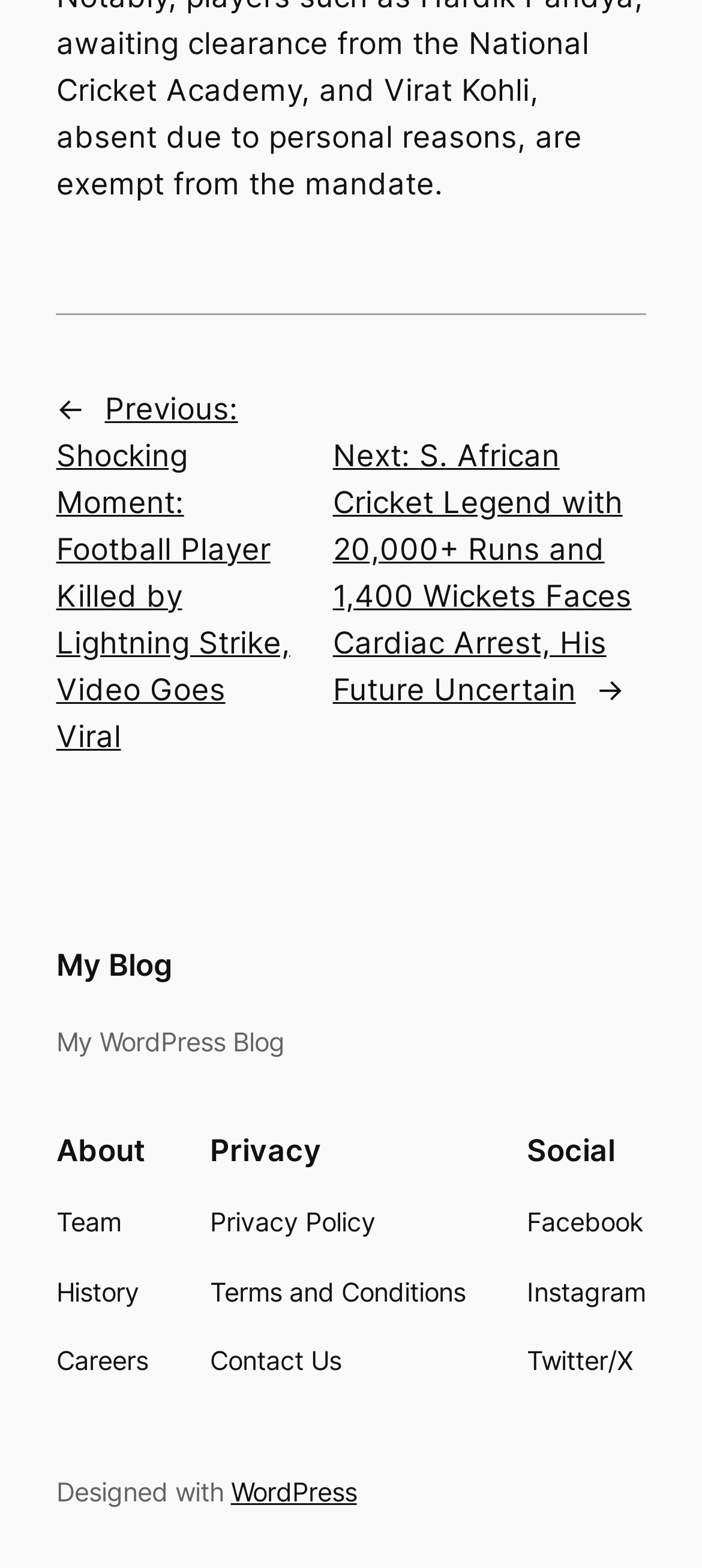Provide a brief response in the form of a single word or phrase:
How many navigation sections are there?

4